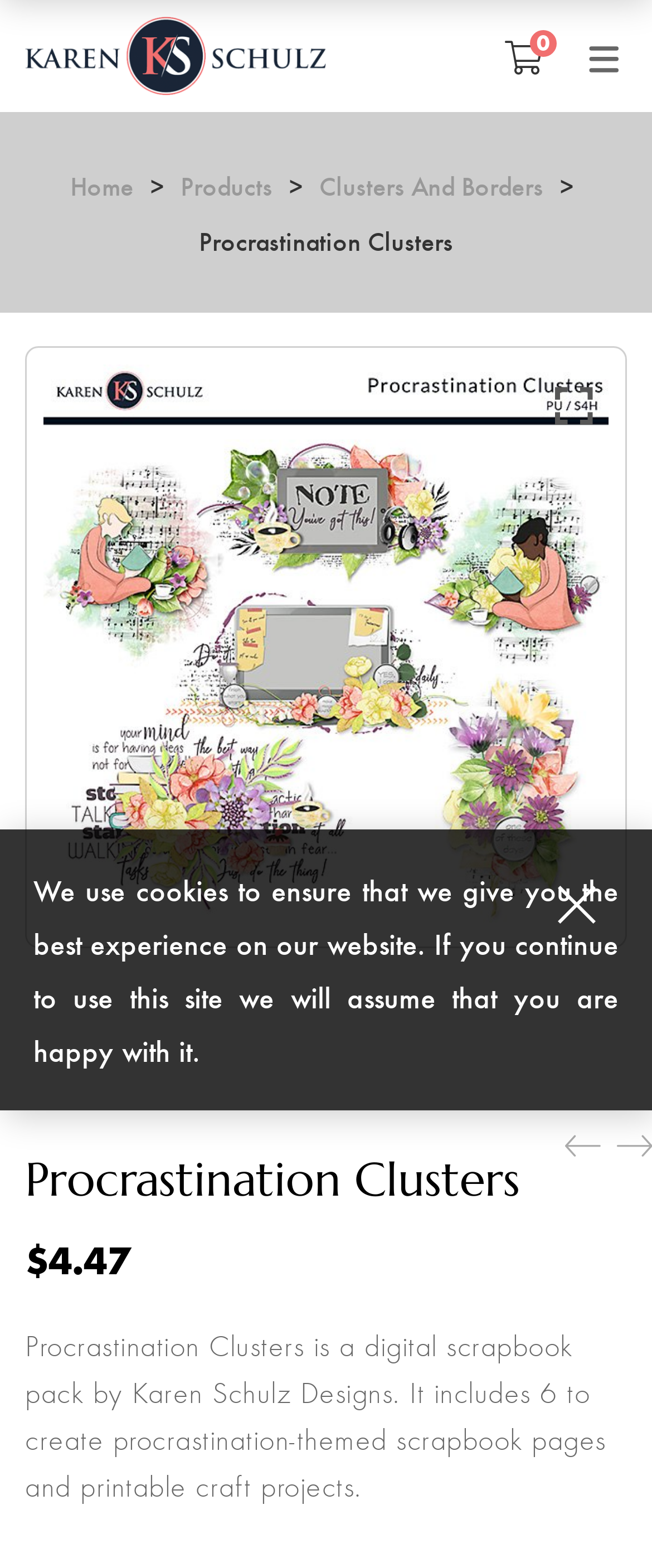What is the price of the pack?
Answer the question with a single word or phrase, referring to the image.

$4.47